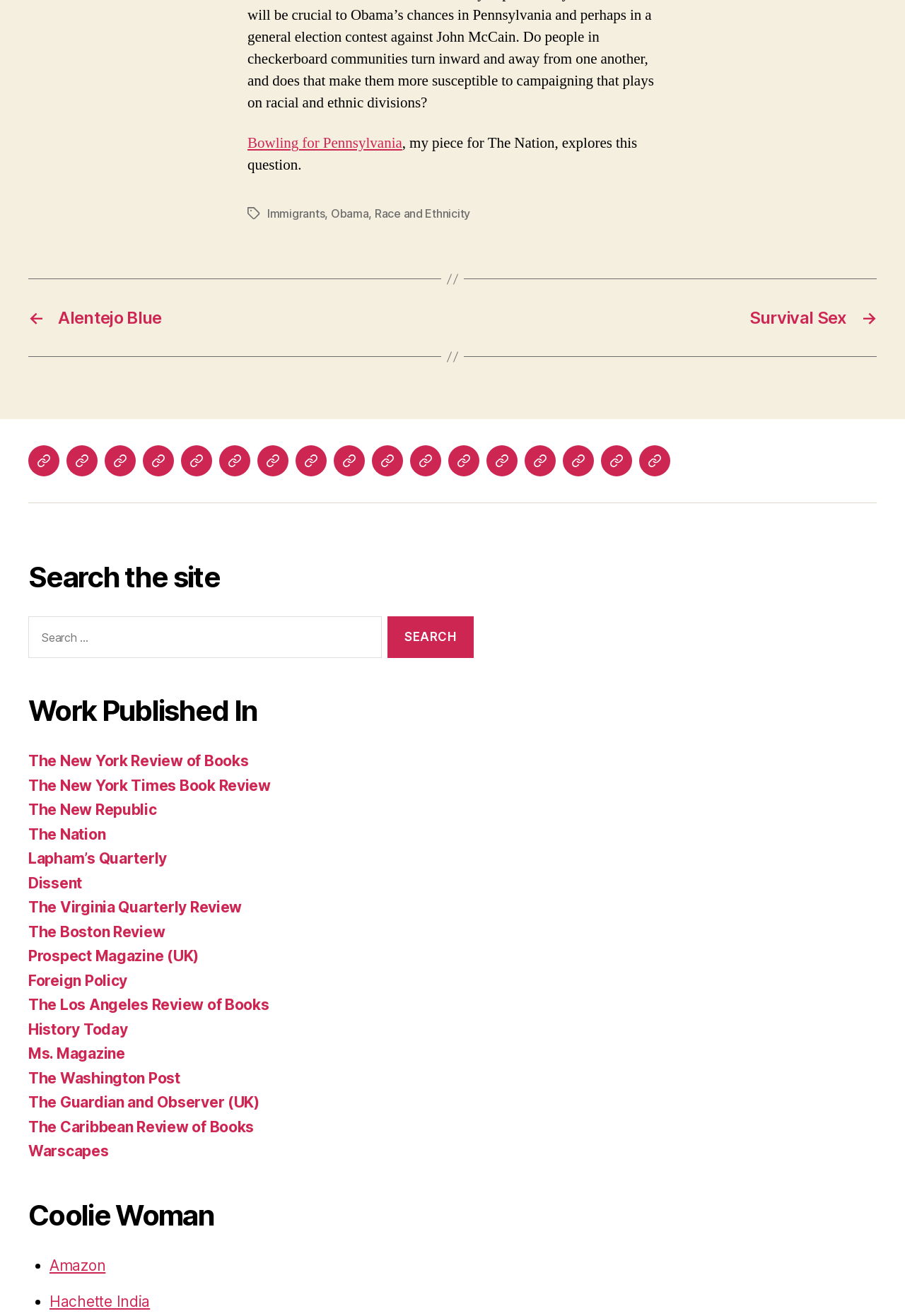Respond to the question below with a concise word or phrase:
How many social links are listed?

13